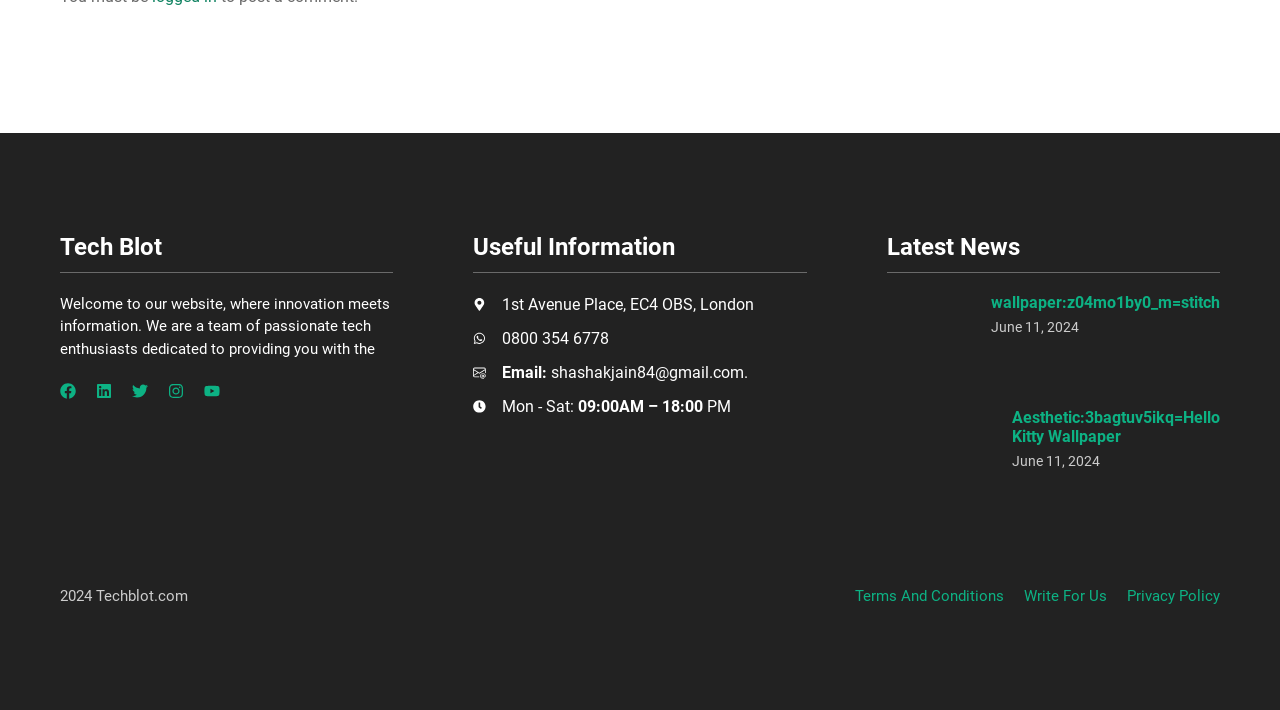Give a one-word or short-phrase answer to the following question: 
What is the date of the news articles?

June 11, 2024